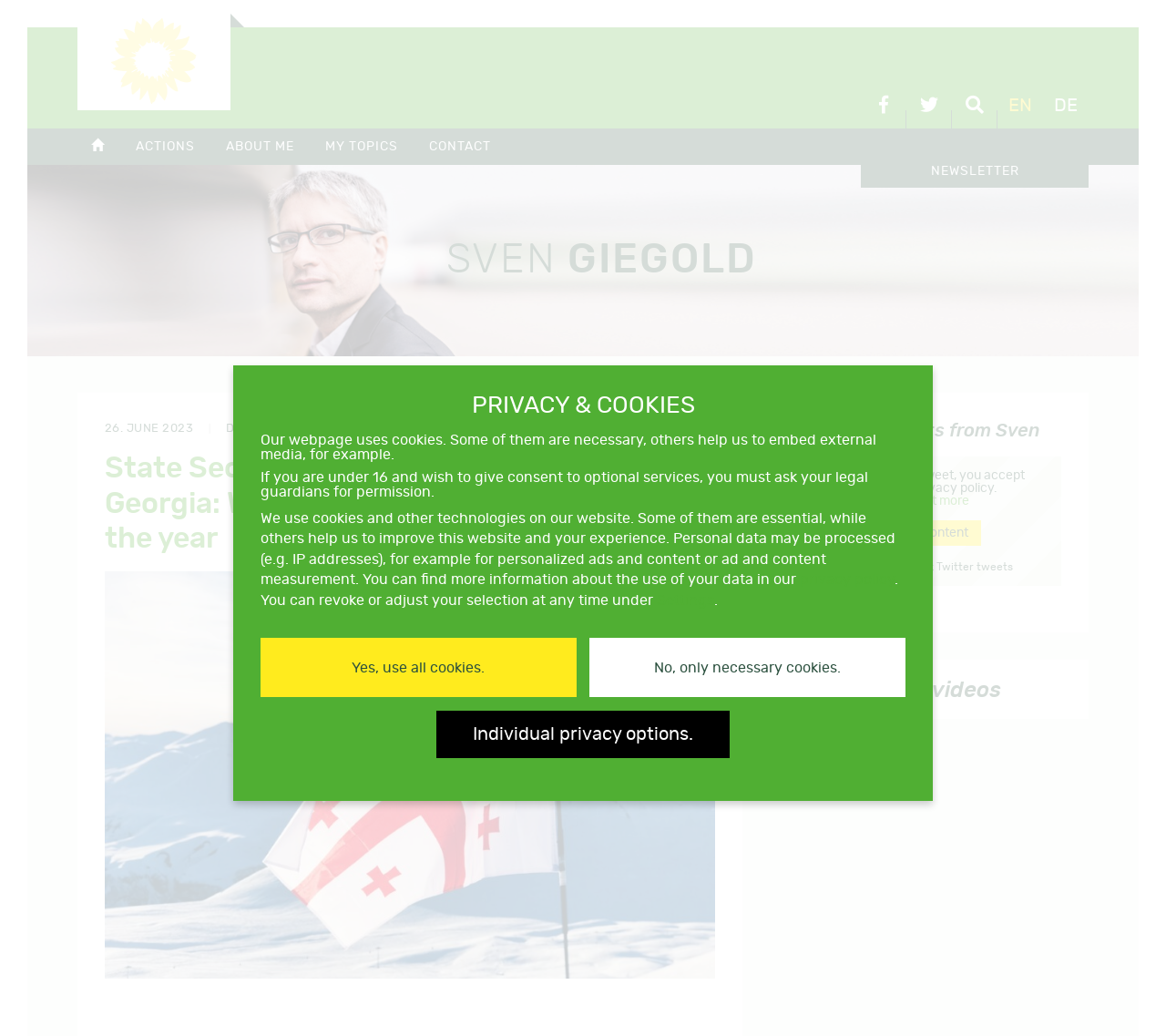What is the purpose of the checkbox 'Always unlock Twitter tweets'?
Provide a detailed and well-explained answer to the question.

I found the checkbox element with ID 640, which contains the text 'Always unlock Twitter tweets'. The purpose of this checkbox is likely to allow the user to always unlock Twitter tweets, rather than having to load them manually.